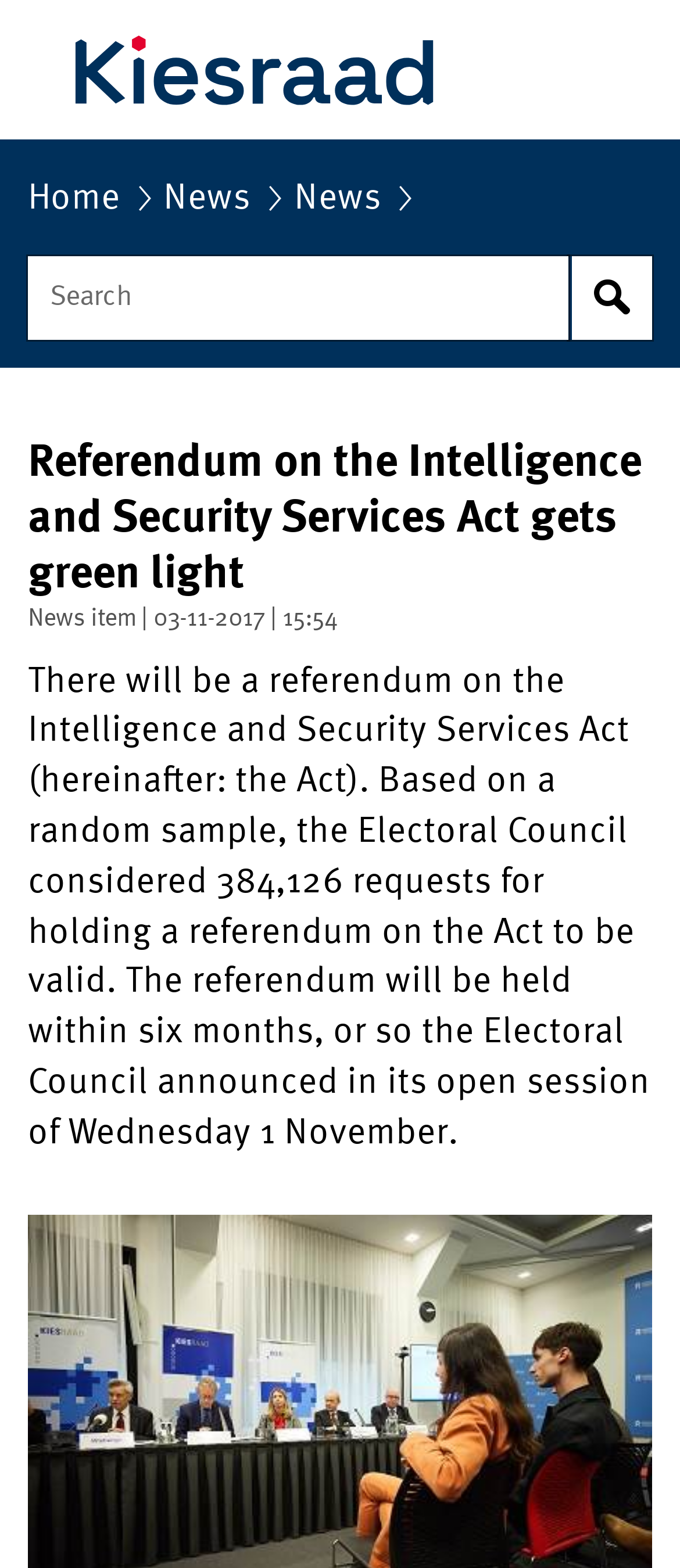Construct a thorough caption encompassing all aspects of the webpage.

The webpage is about a news item from the Electoral Council, specifically about a referendum on the Intelligence and Security Services Act. At the top left corner, there is a link to the homepage of kiesraad.nl, accompanied by an image. Below this, there is a navigation section with three links: "Home", "News", and another "News" link. 

To the right of the navigation section, there is a heading that reads "Referendum on the Intelligence and Security Services Act gets green light". Below this, there is a search bar with a text box and a "Start search" button. The search bar is labeled "Search within English part of Kiesraad". 

Further down, there is a heading with the same title as the webpage, followed by a timestamp "03-11-2017 | 15:54". The main content of the webpage is a paragraph of text that explains the referendum, stating that the Electoral Council has considered 384,126 requests for holding a referendum to be valid and that the referendum will be held within six months.